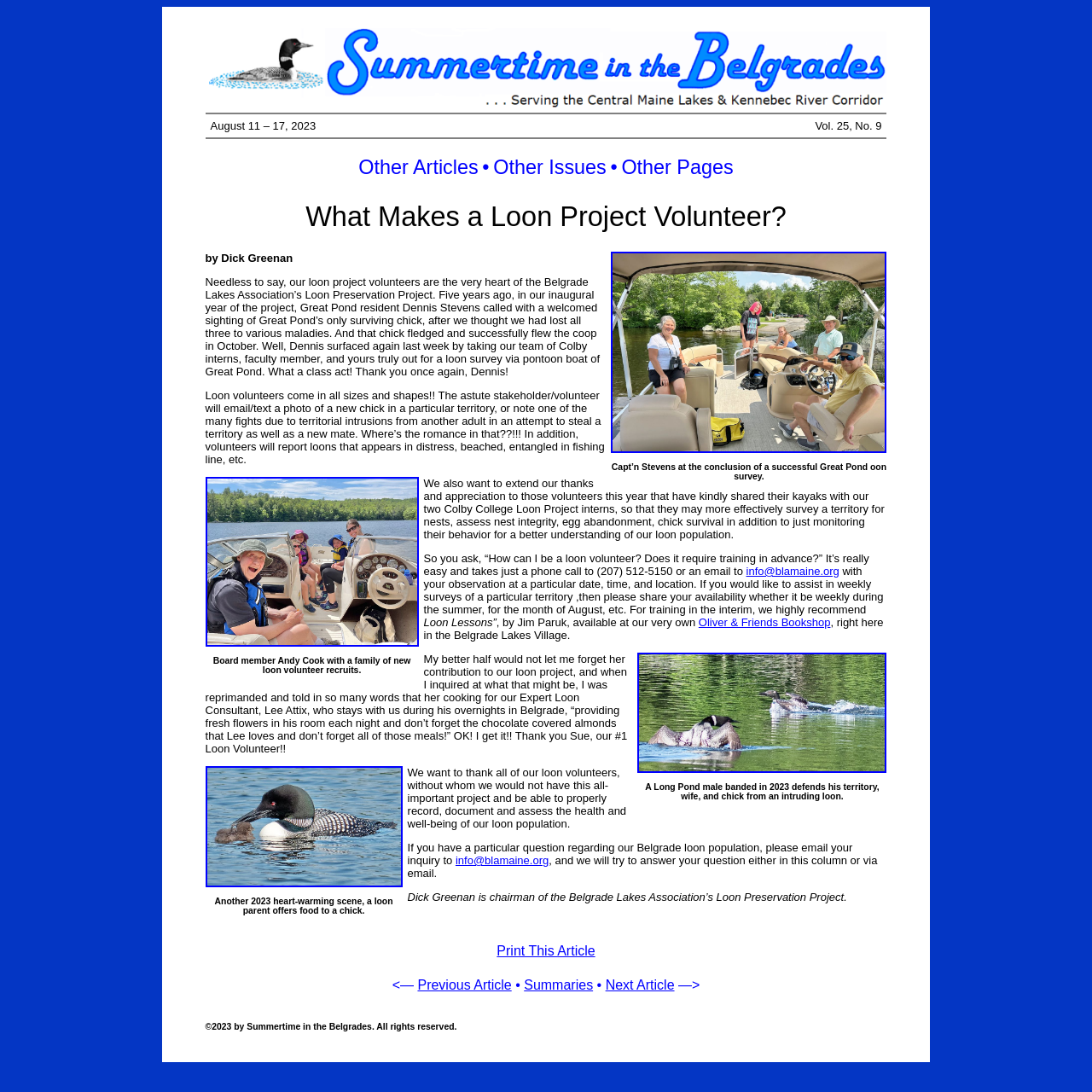Determine the bounding box coordinates of the section to be clicked to follow the instruction: "Check the post views". The coordinates should be given as four float numbers between 0 and 1, formatted as [left, top, right, bottom].

None